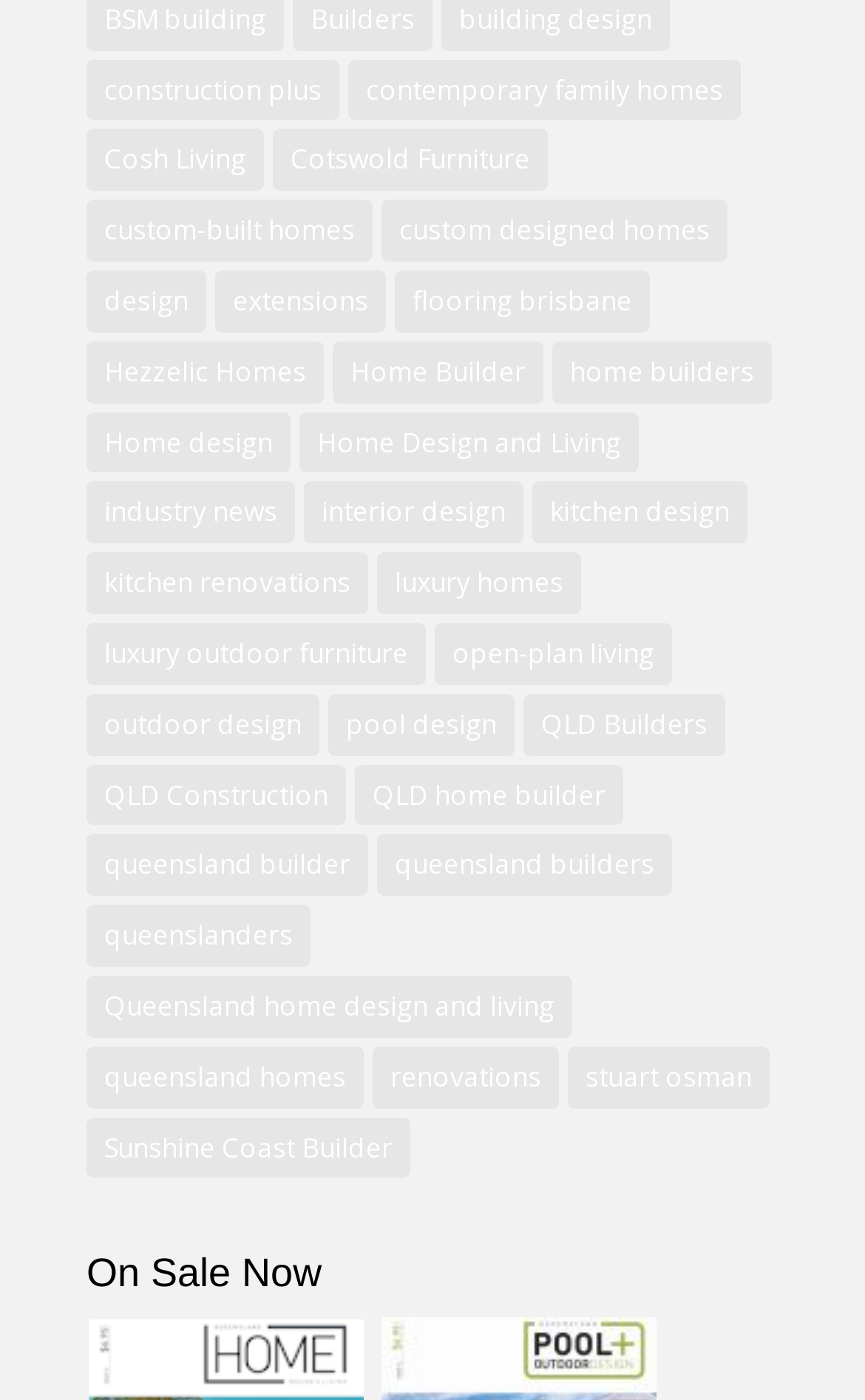Given the element description "Home design", identify the bounding box of the corresponding UI element.

[0.1, 0.294, 0.336, 0.338]